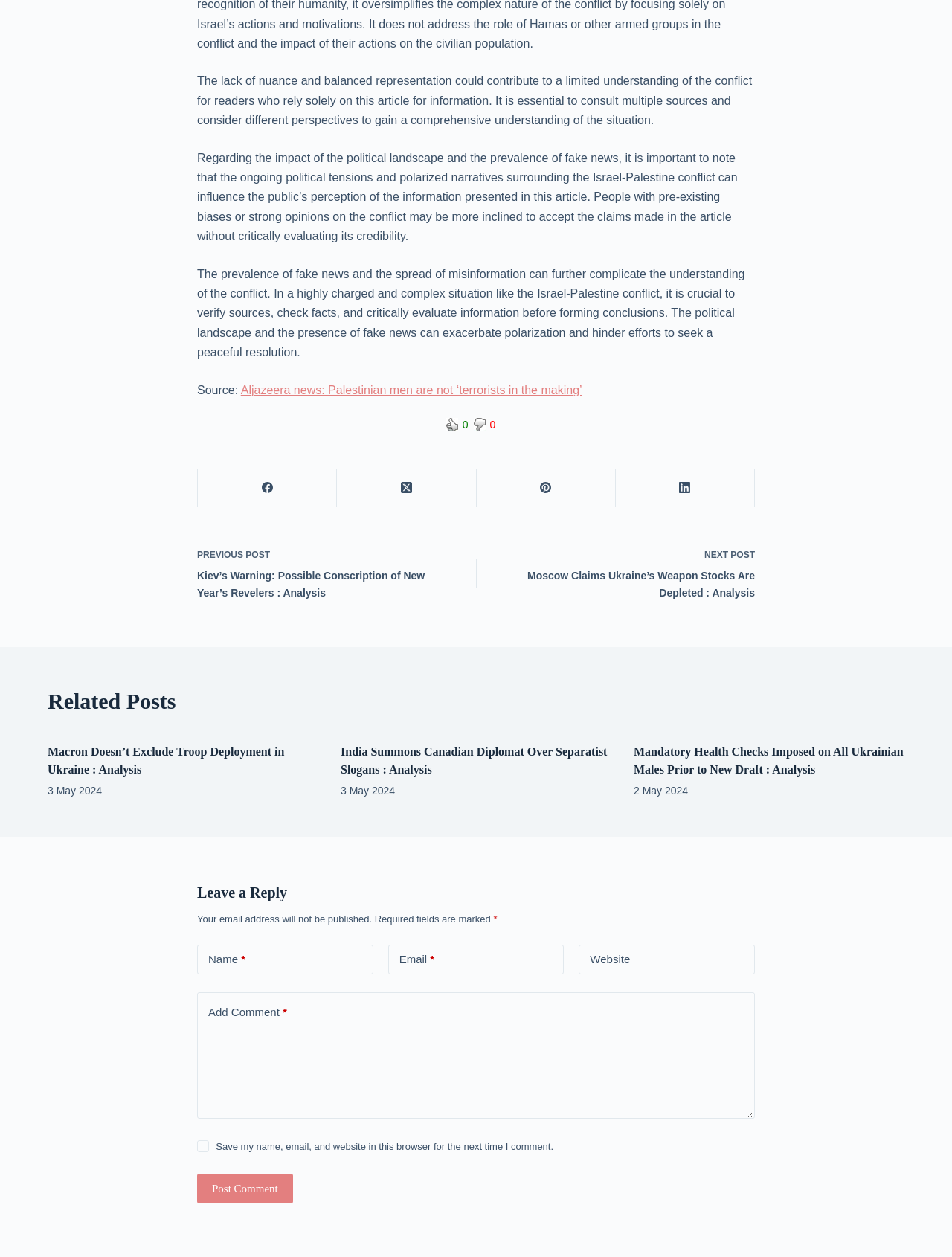Locate the bounding box coordinates of the element I should click to achieve the following instruction: "Enter your name in the 'Name' field".

[0.207, 0.752, 0.392, 0.775]